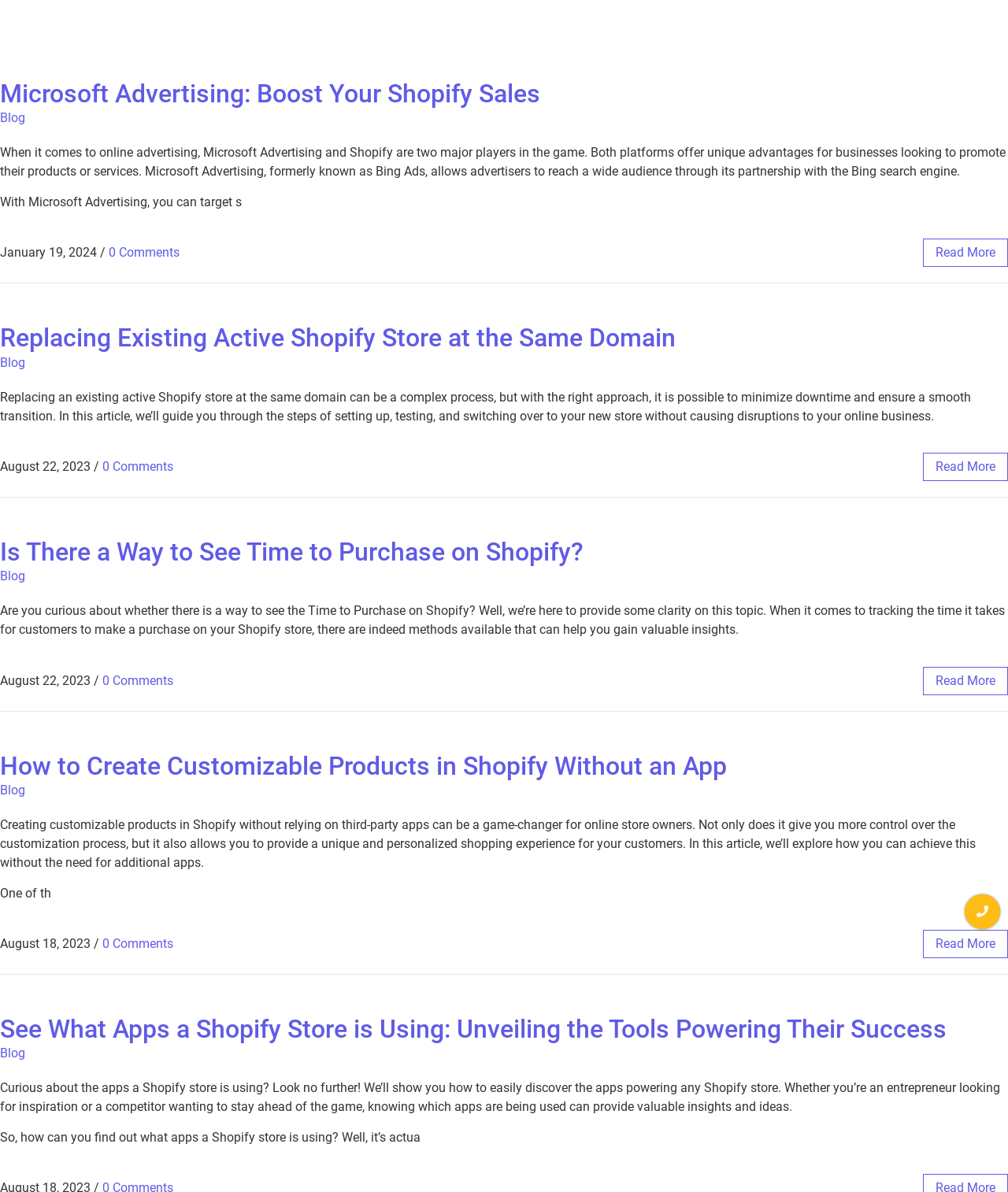Please specify the coordinates of the bounding box for the element that should be clicked to carry out this instruction: "Buy Taylor Swift 1989 - Vinyl". The coordinates must be four float numbers between 0 and 1, formatted as [left, top, right, bottom].

None